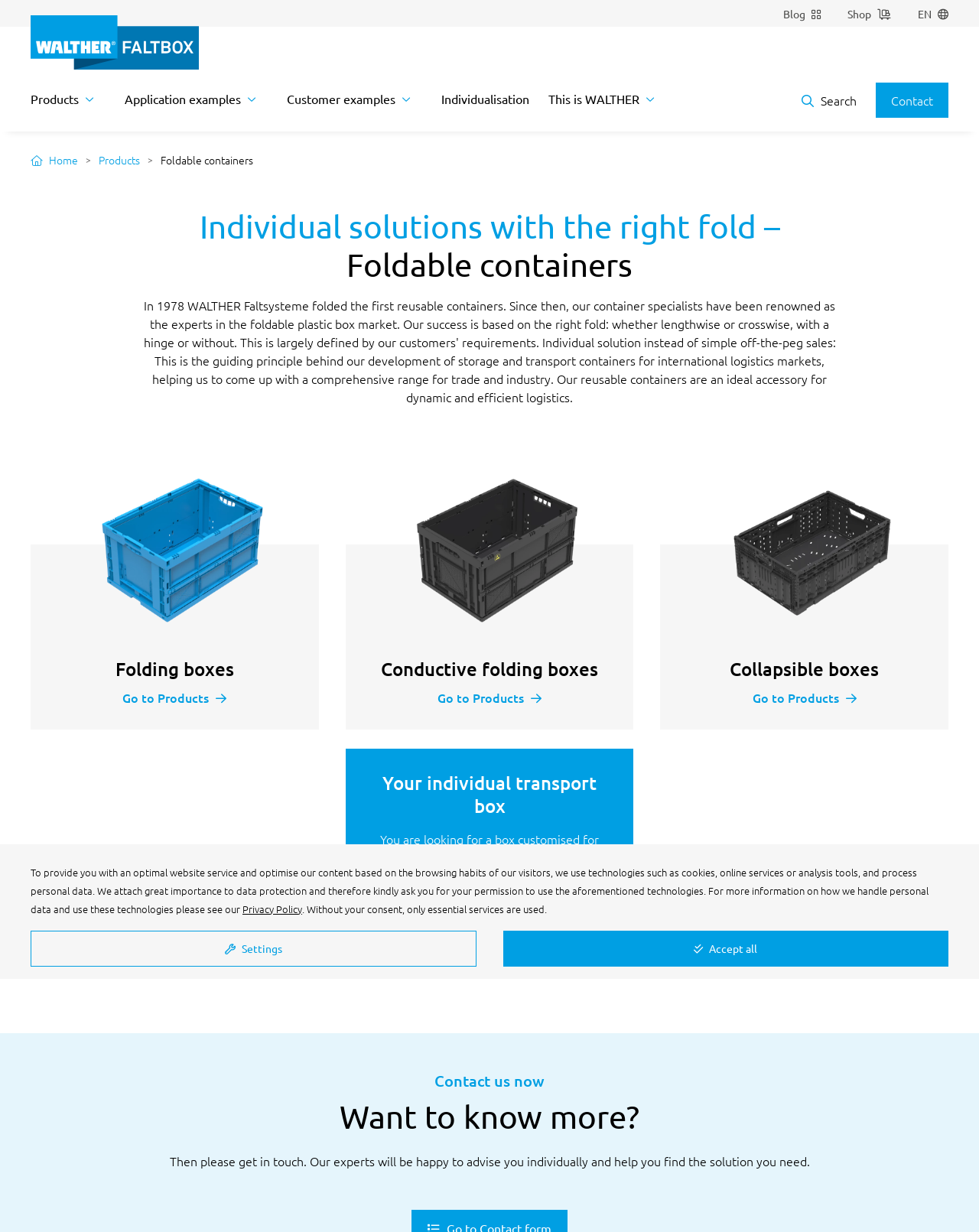Based on the image, please elaborate on the answer to the following question:
How many language options are available?

There is only one language option available, which is English, denoted by the 'EN' link at the top-right corner of the webpage.